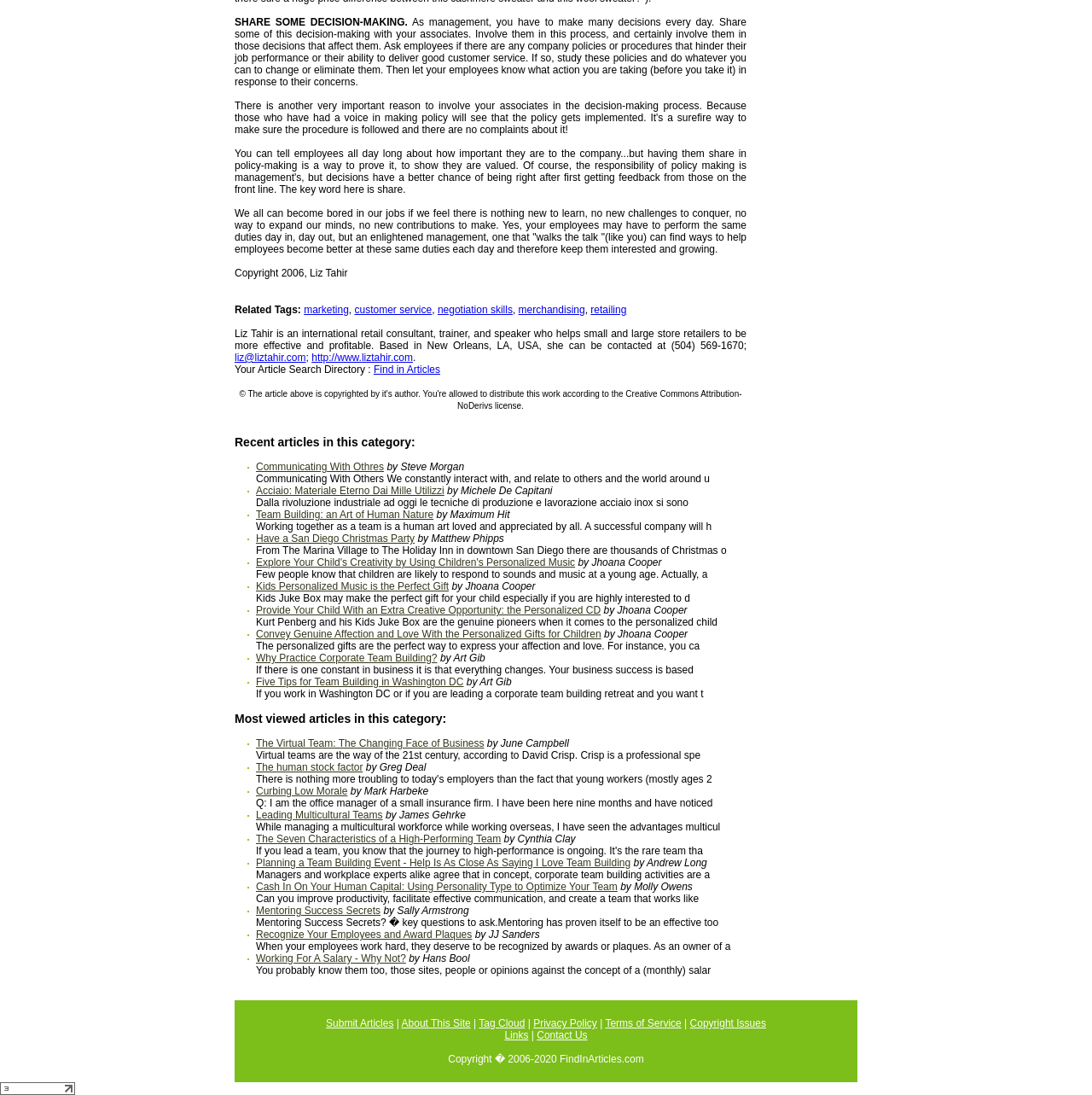Answer succinctly with a single word or phrase:
How many articles are listed under 'Recent articles in this category:'?

8